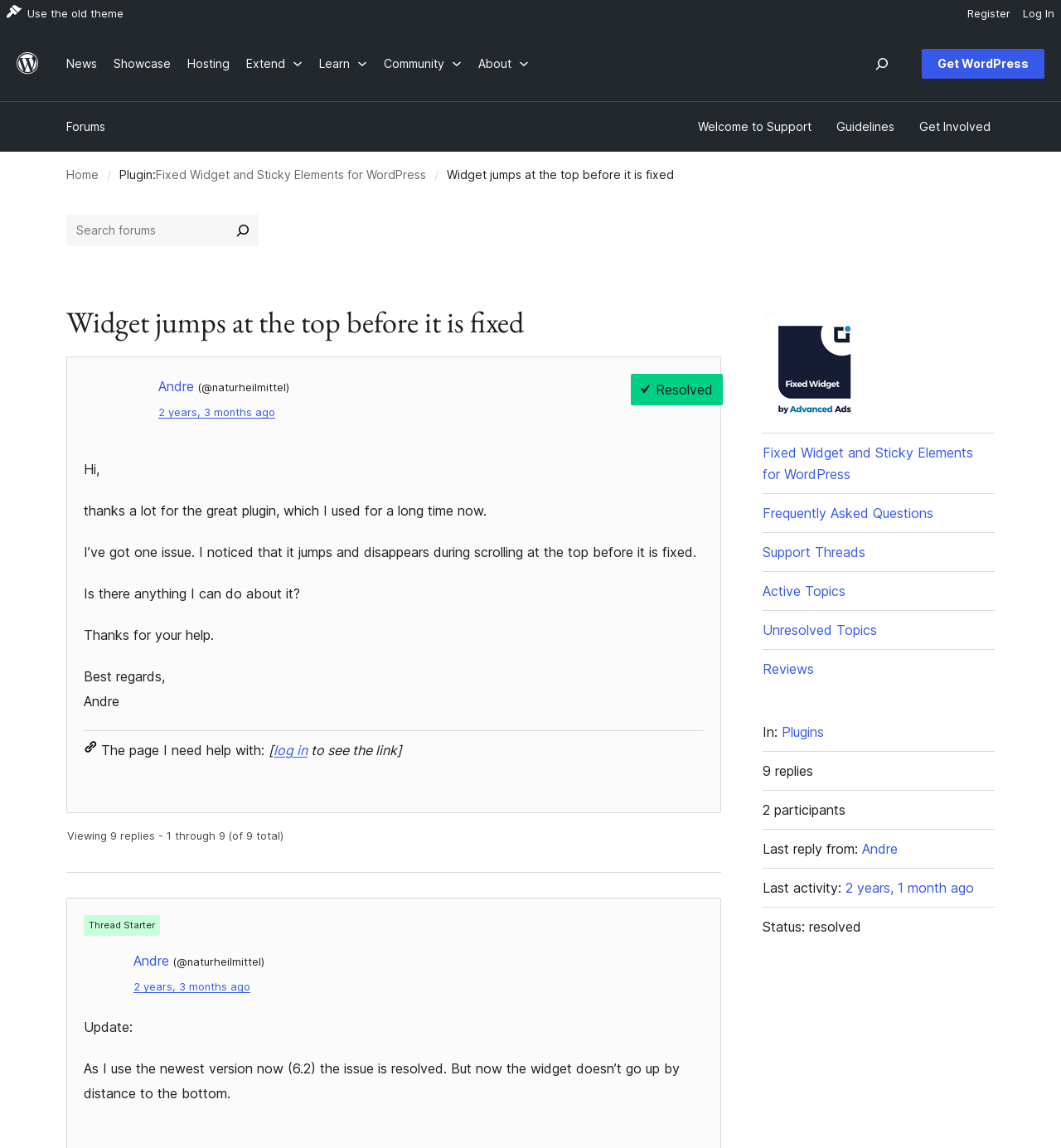What is the name of the plugin being discussed?
Using the image as a reference, deliver a detailed and thorough answer to the question.

The question can be answered by looking at the text content of the webpage, specifically the link element with the text 'Fixed Widget and Sticky Elements for WordPress' which is mentioned multiple times on the page.